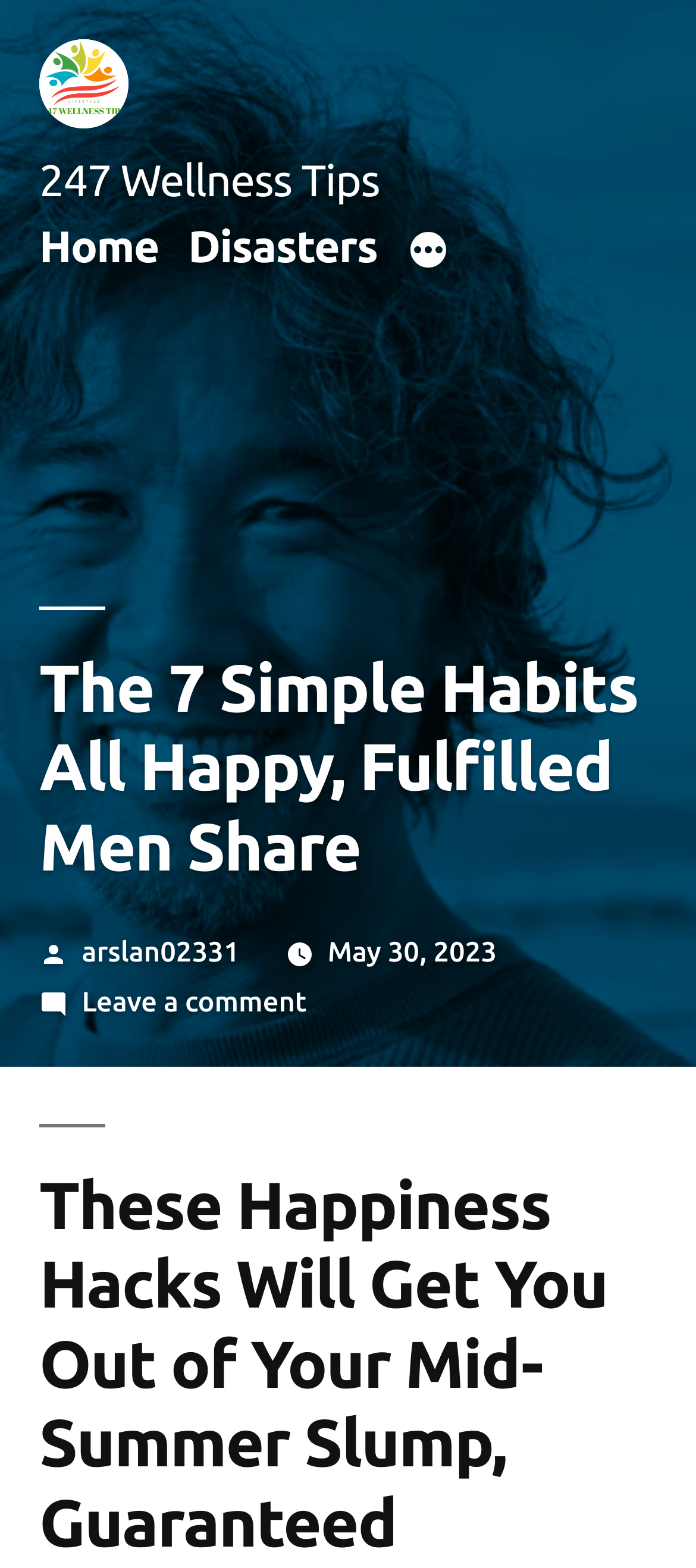What is the topic of the article below the main heading?
Kindly answer the question with as much detail as you can.

I found the topic of the article by looking at the heading element with the text 'These Happiness Hacks Will Get You Out of Your Mid-Summer Slump, Guaranteed' below the main heading, which suggests that the article is about happiness hacks.